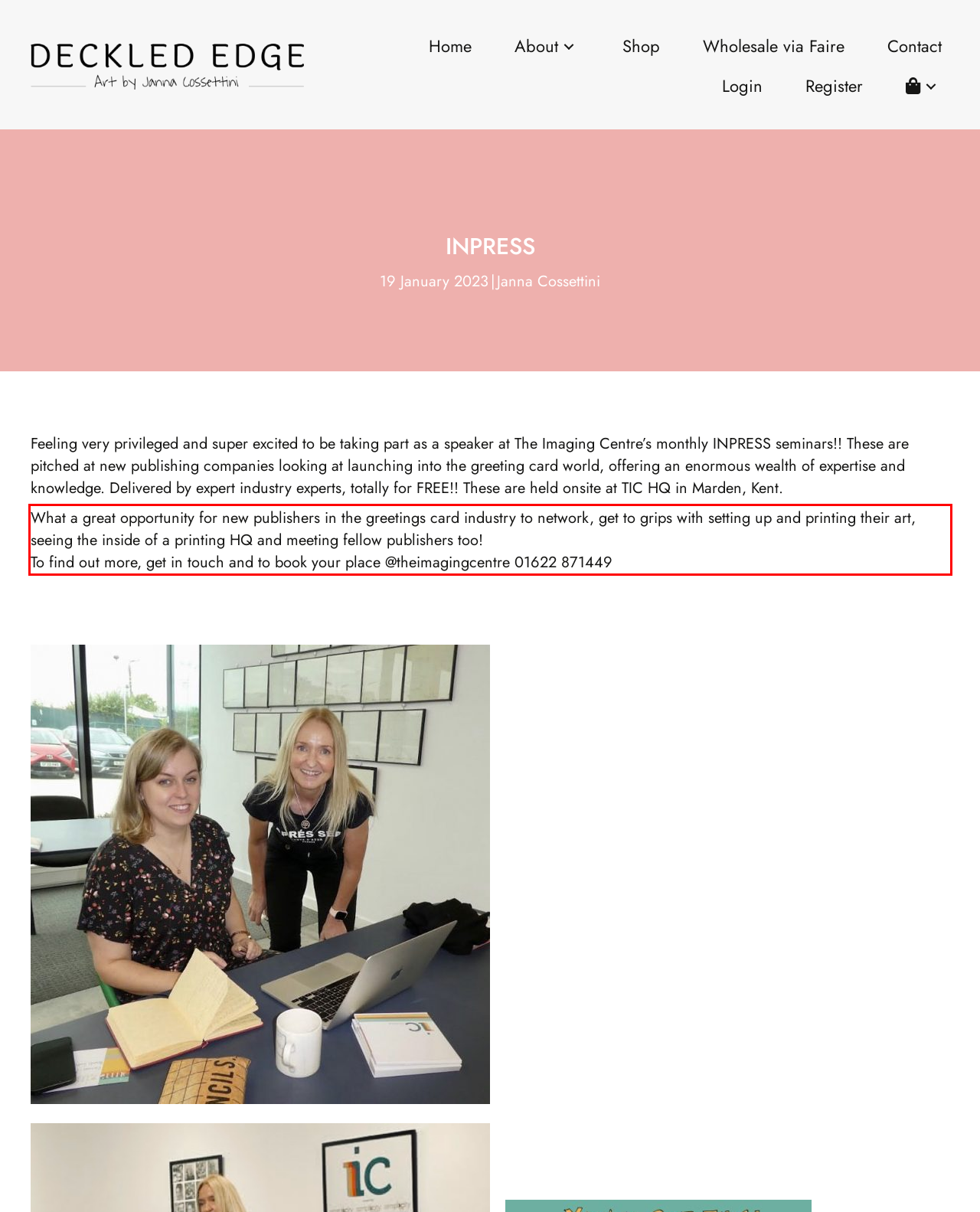Using the provided webpage screenshot, recognize the text content in the area marked by the red bounding box.

What a great opportunity for new publishers in the greetings card industry to network, get to grips with setting up and printing their art, seeing the inside of a printing HQ and meeting fellow publishers too! To find out more, get in touch and to book your place @theimagingcentre 01622 871449